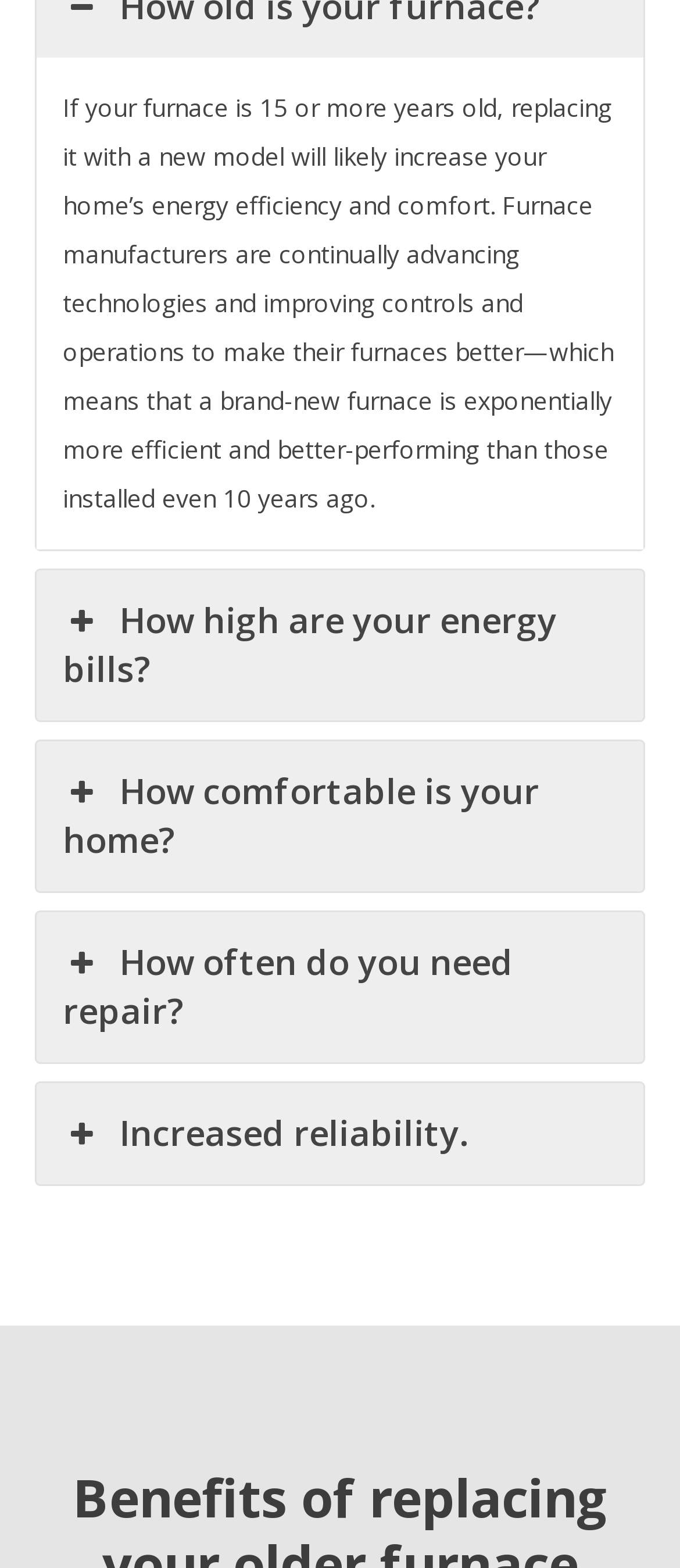What is the topic of discussion on the webpage?
Please provide a single word or phrase based on the screenshot.

Furnace replacement